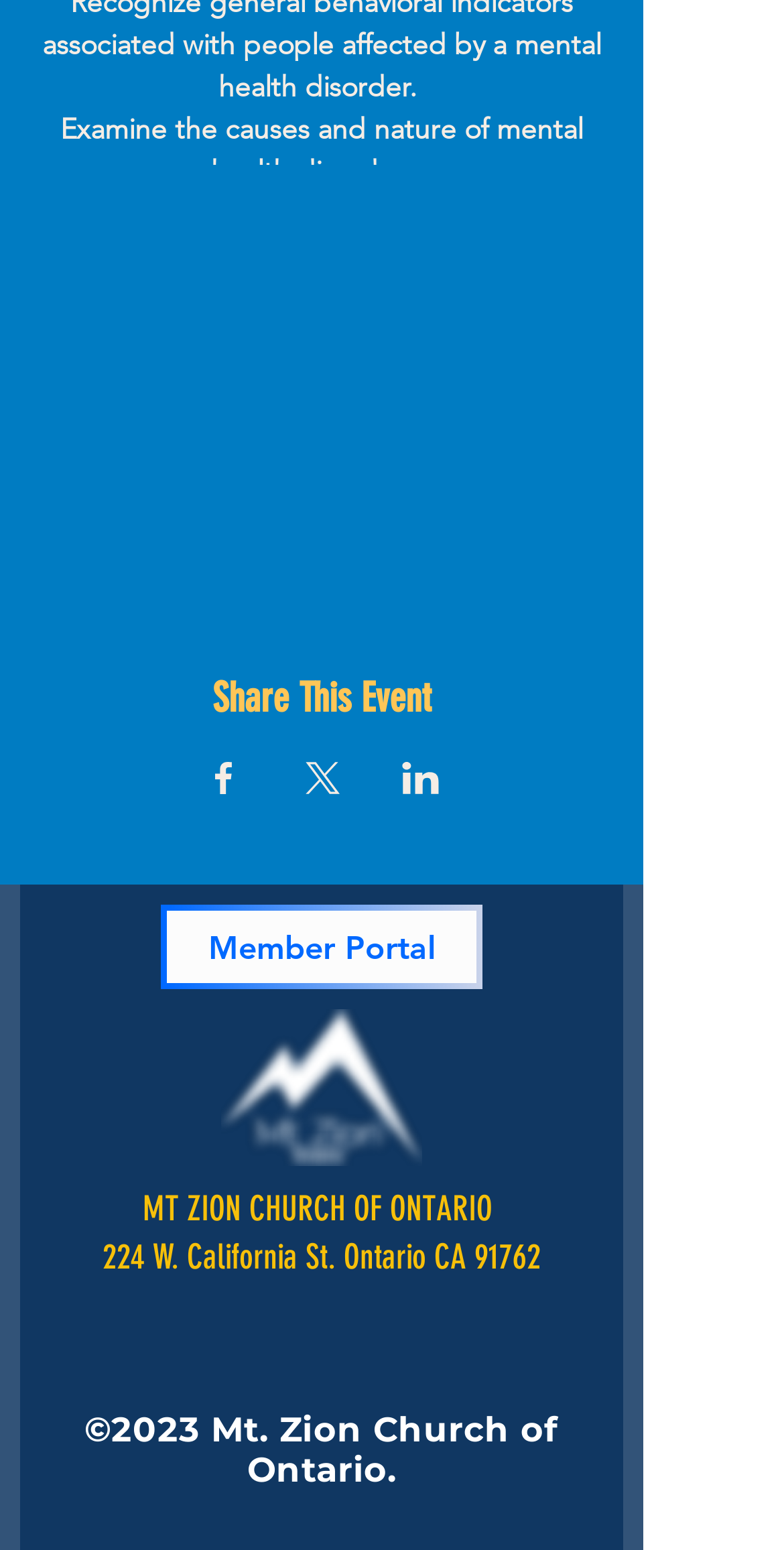Identify the bounding box coordinates for the region to click in order to carry out this instruction: "View event details". Provide the coordinates using four float numbers between 0 and 1, formatted as [left, top, right, bottom].

[0.0, 0.154, 0.821, 0.387]